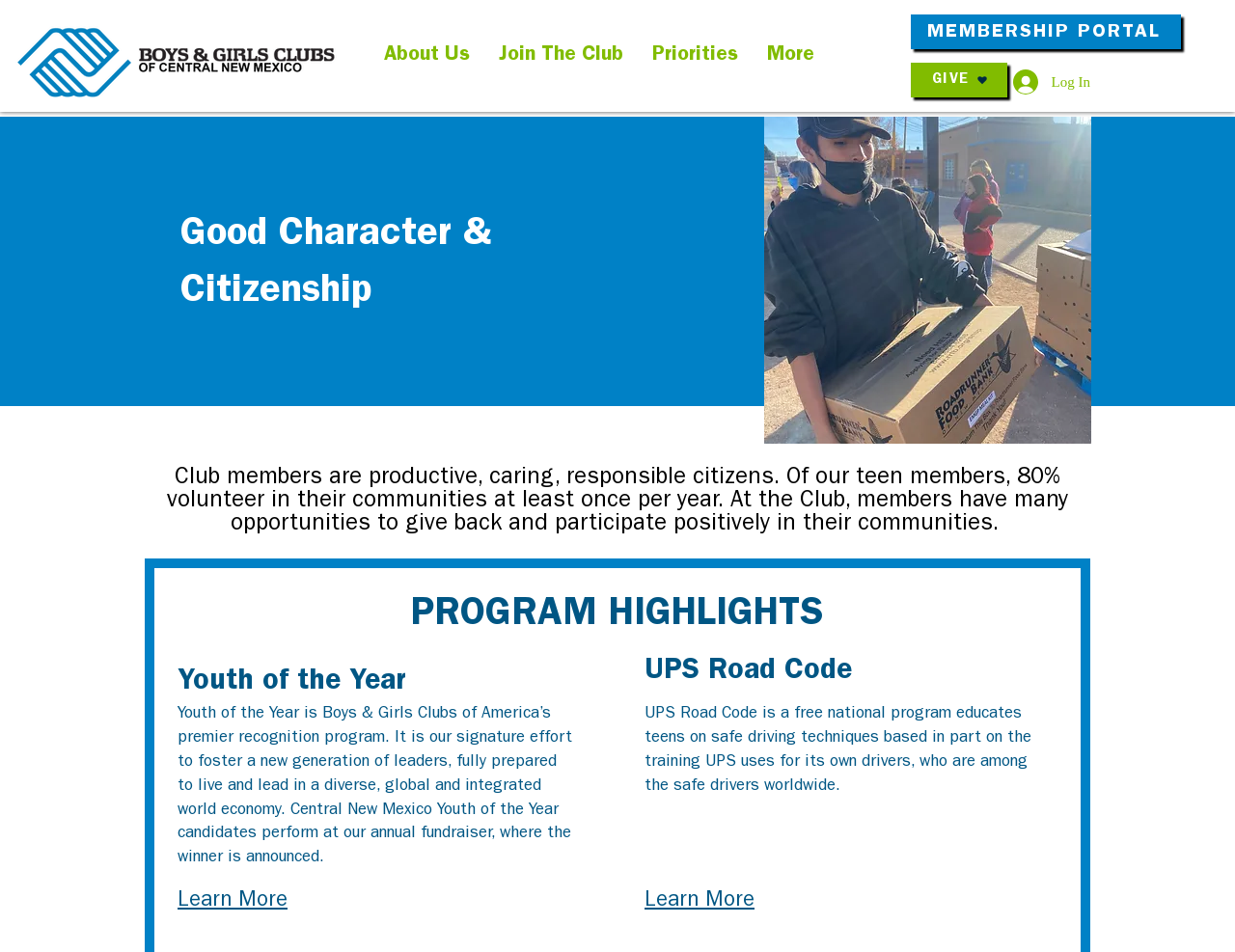Provide the bounding box coordinates of the HTML element this sentence describes: "Join The Club".

[0.392, 0.032, 0.516, 0.084]